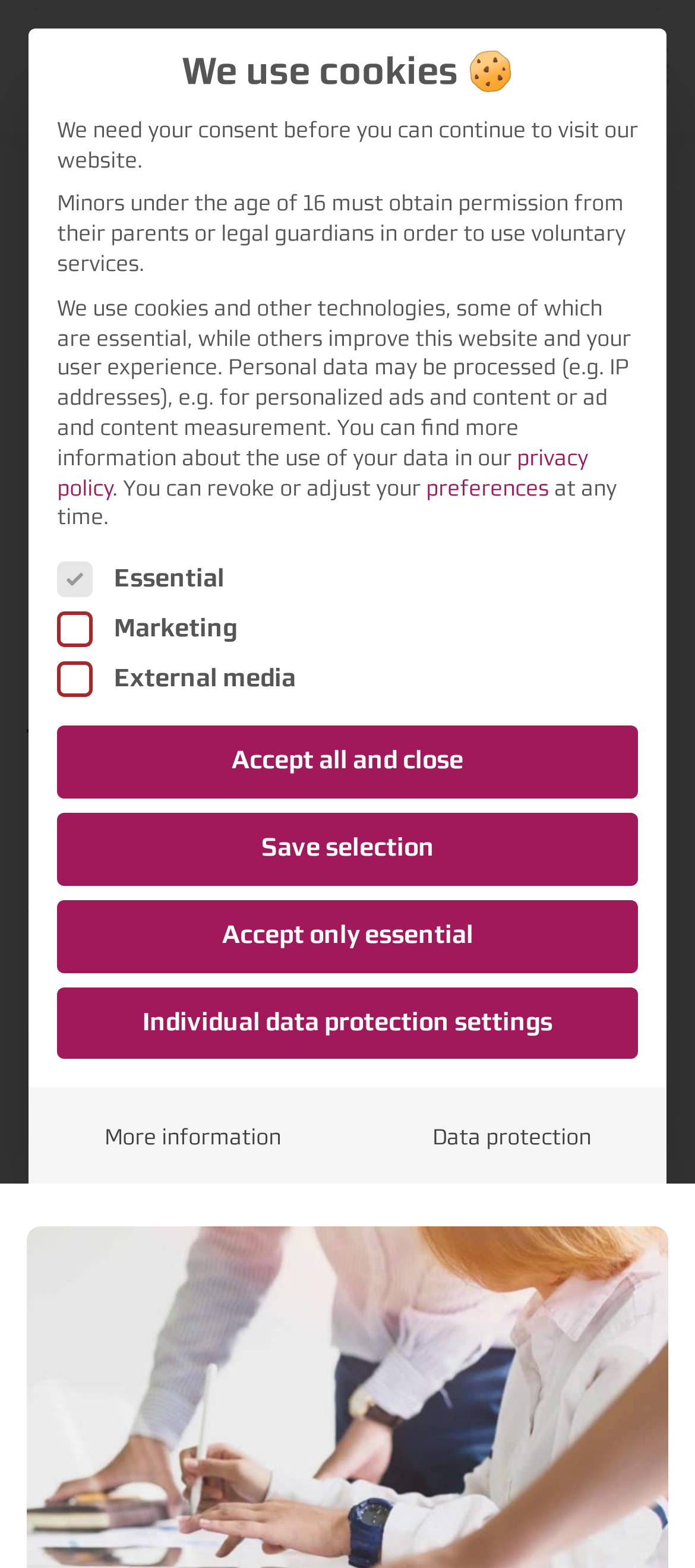Locate the coordinates of the bounding box for the clickable region that fulfills this instruction: "Read more information".

[0.119, 0.707, 0.435, 0.745]